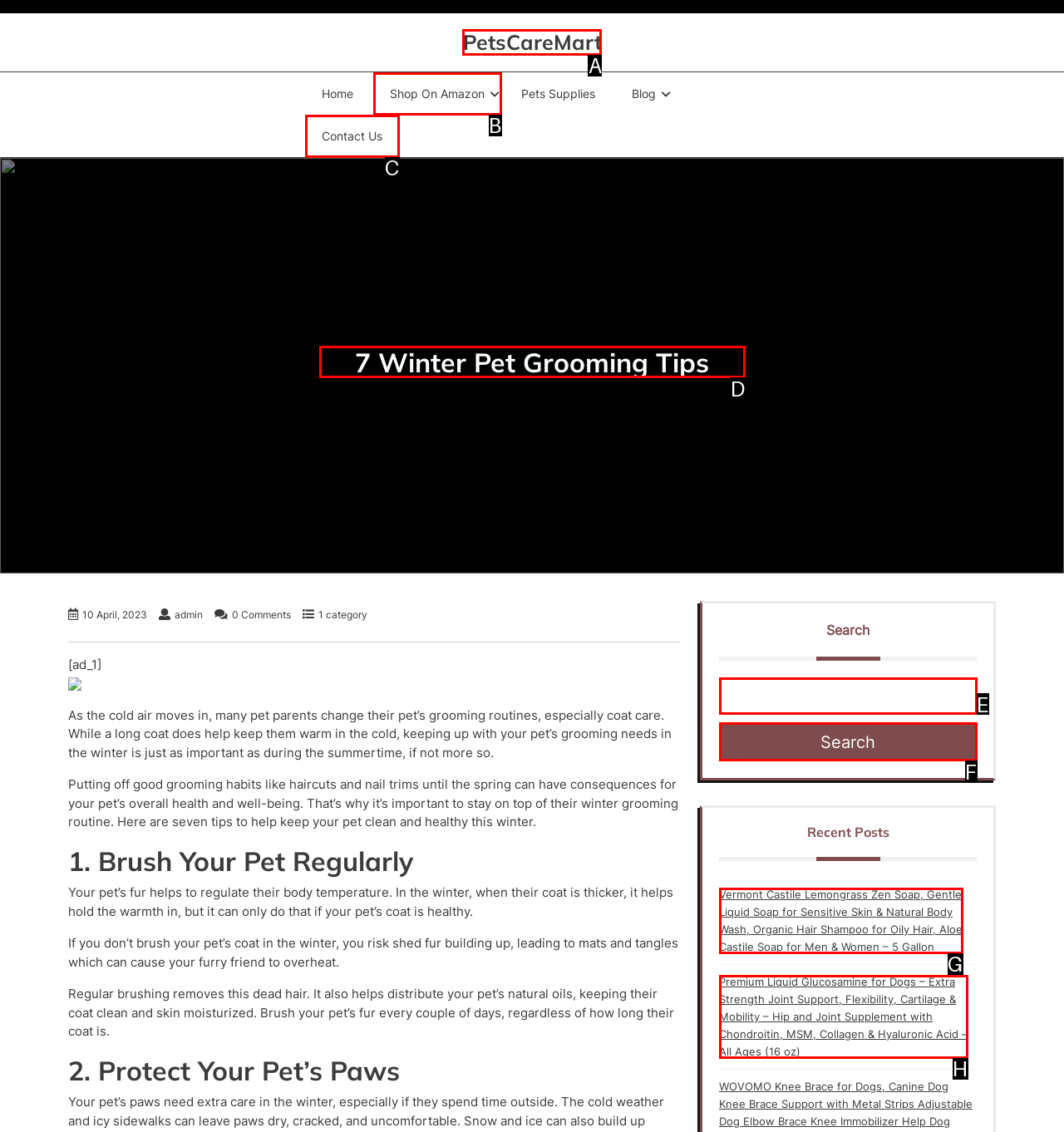For the given instruction: Read the '7 Winter Pet Grooming Tips' article, determine which boxed UI element should be clicked. Answer with the letter of the corresponding option directly.

D